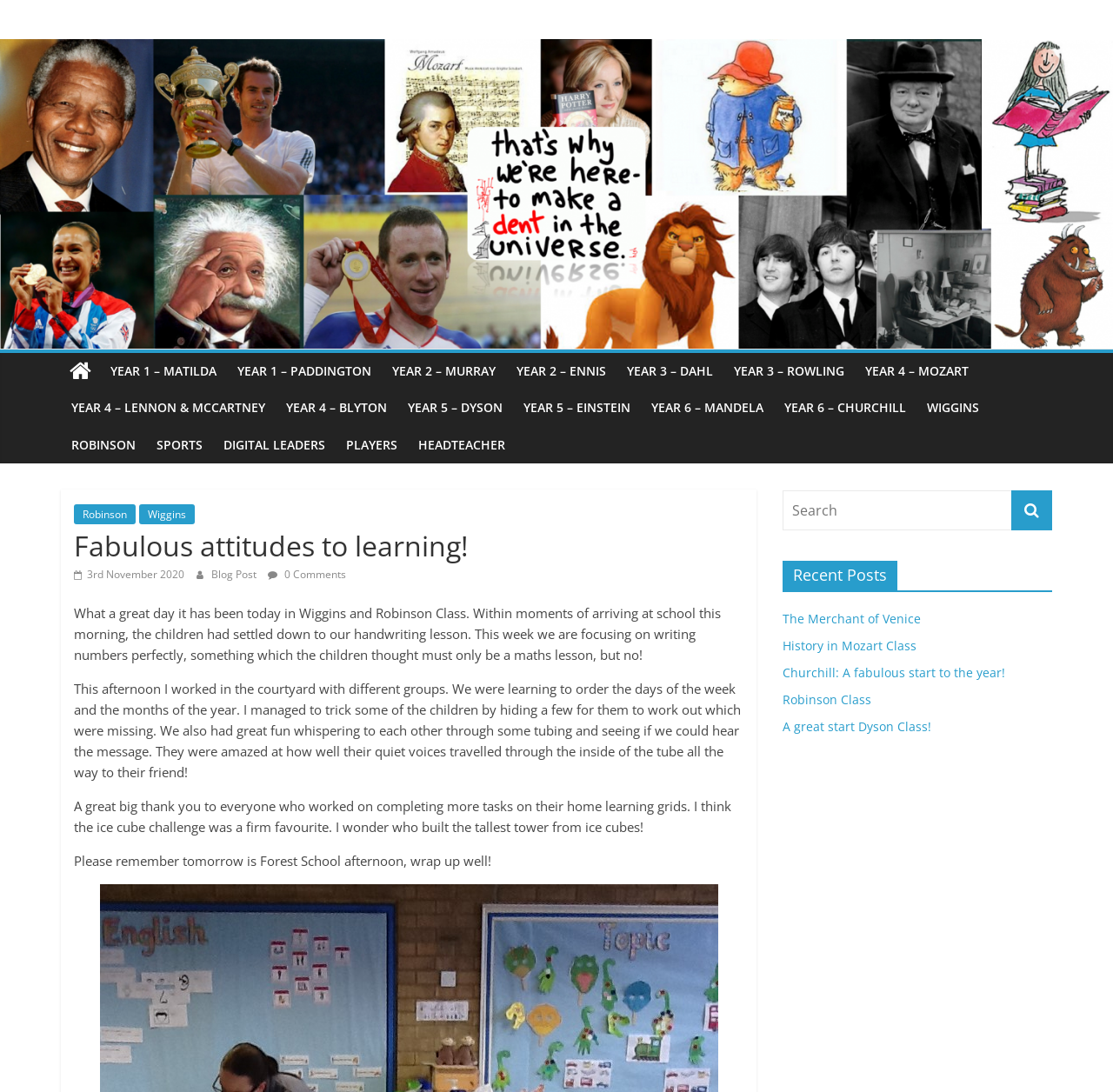Find the bounding box coordinates of the clickable area that will achieve the following instruction: "Read the blog post".

[0.19, 0.519, 0.233, 0.533]